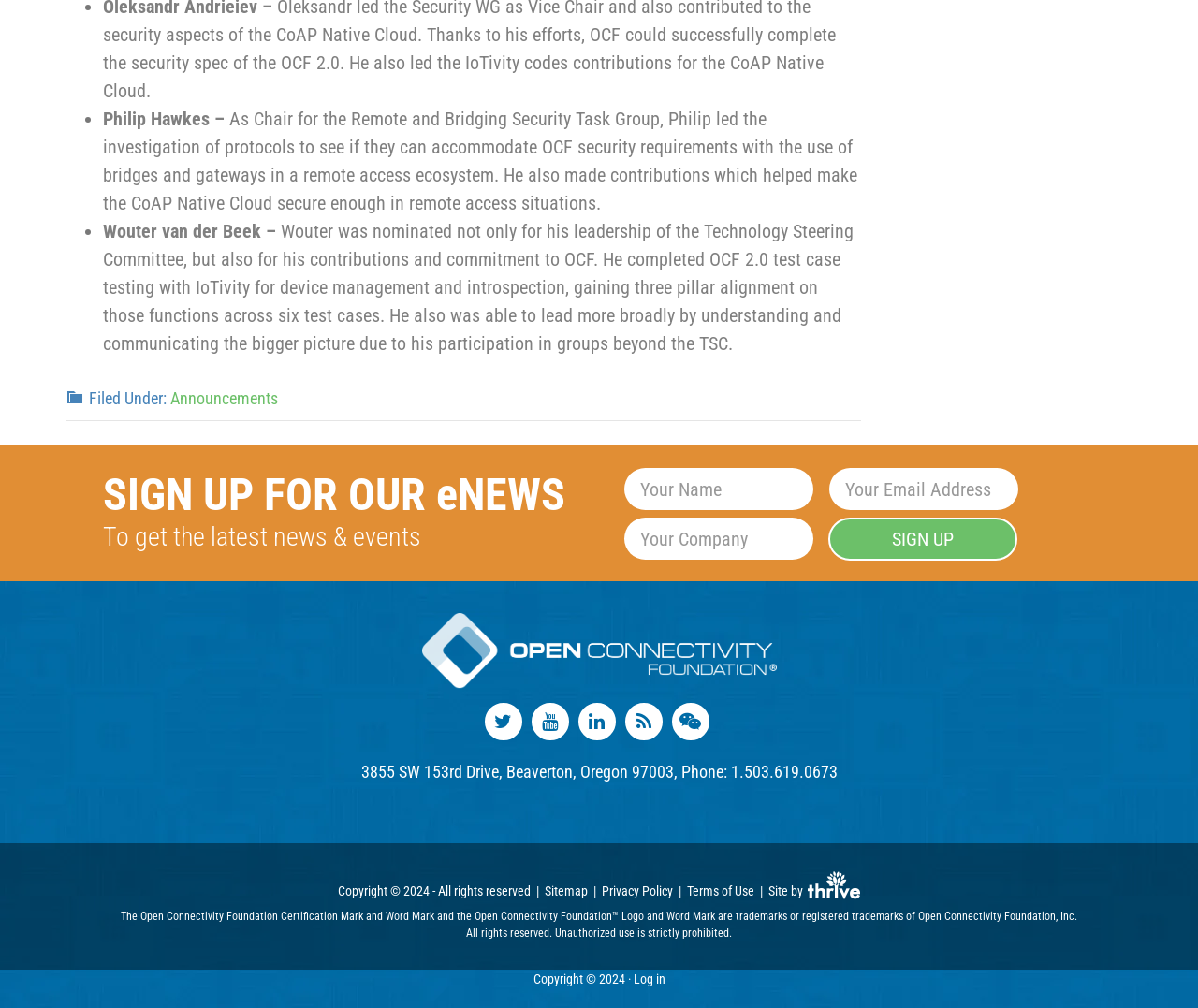Kindly determine the bounding box coordinates of the area that needs to be clicked to fulfill this instruction: "Click the 'Sitemap' link".

[0.455, 0.876, 0.491, 0.891]